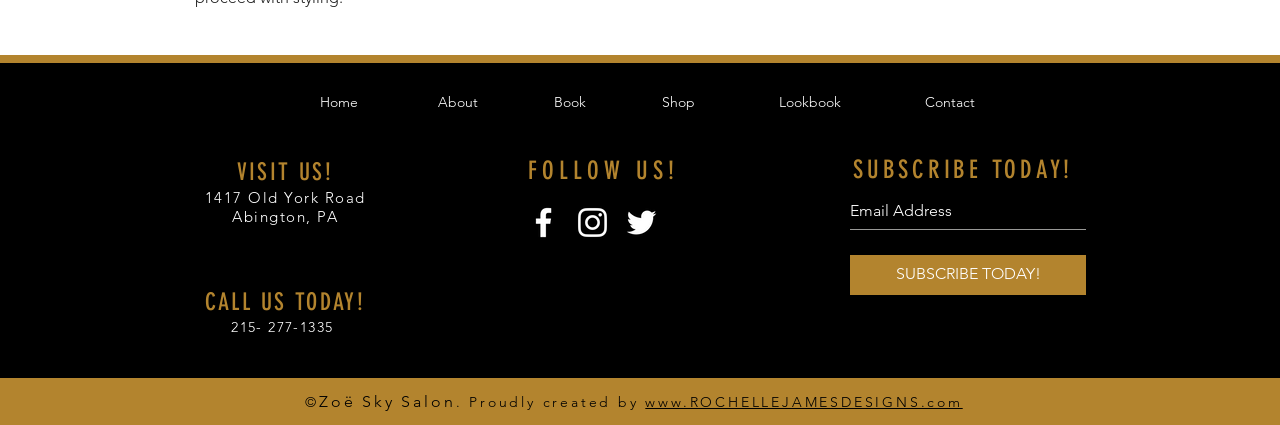Can you identify the bounding box coordinates of the clickable region needed to carry out this instruction: 'Click on Home'? The coordinates should be four float numbers within the range of 0 to 1, stated as [left, top, right, bottom].

[0.231, 0.218, 0.295, 0.26]